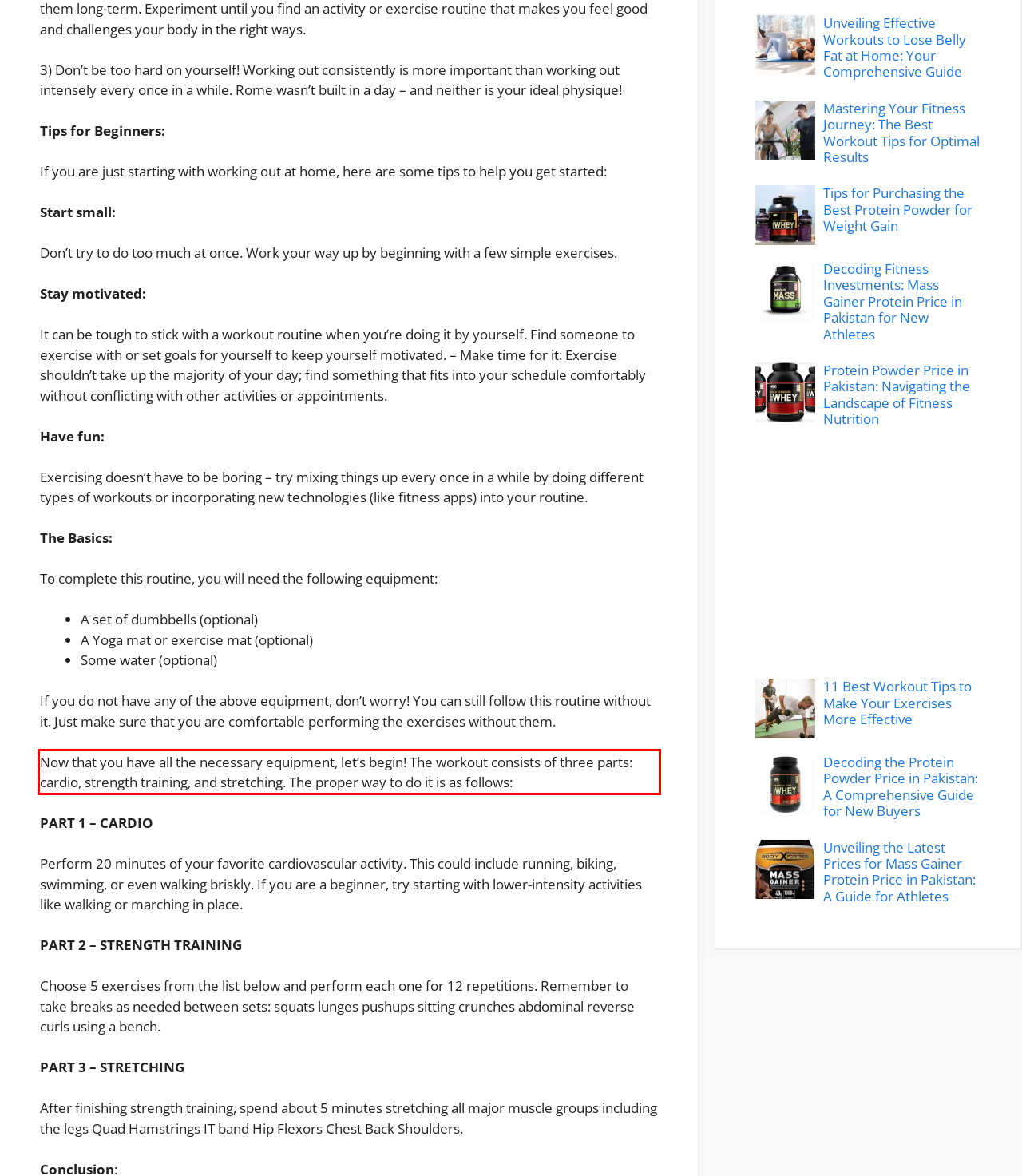You have a screenshot of a webpage with a red bounding box. Identify and extract the text content located inside the red bounding box.

Now that you have all the necessary equipment, let’s begin! The workout consists of three parts: cardio, strength training, and stretching. The proper way to do it is as follows: